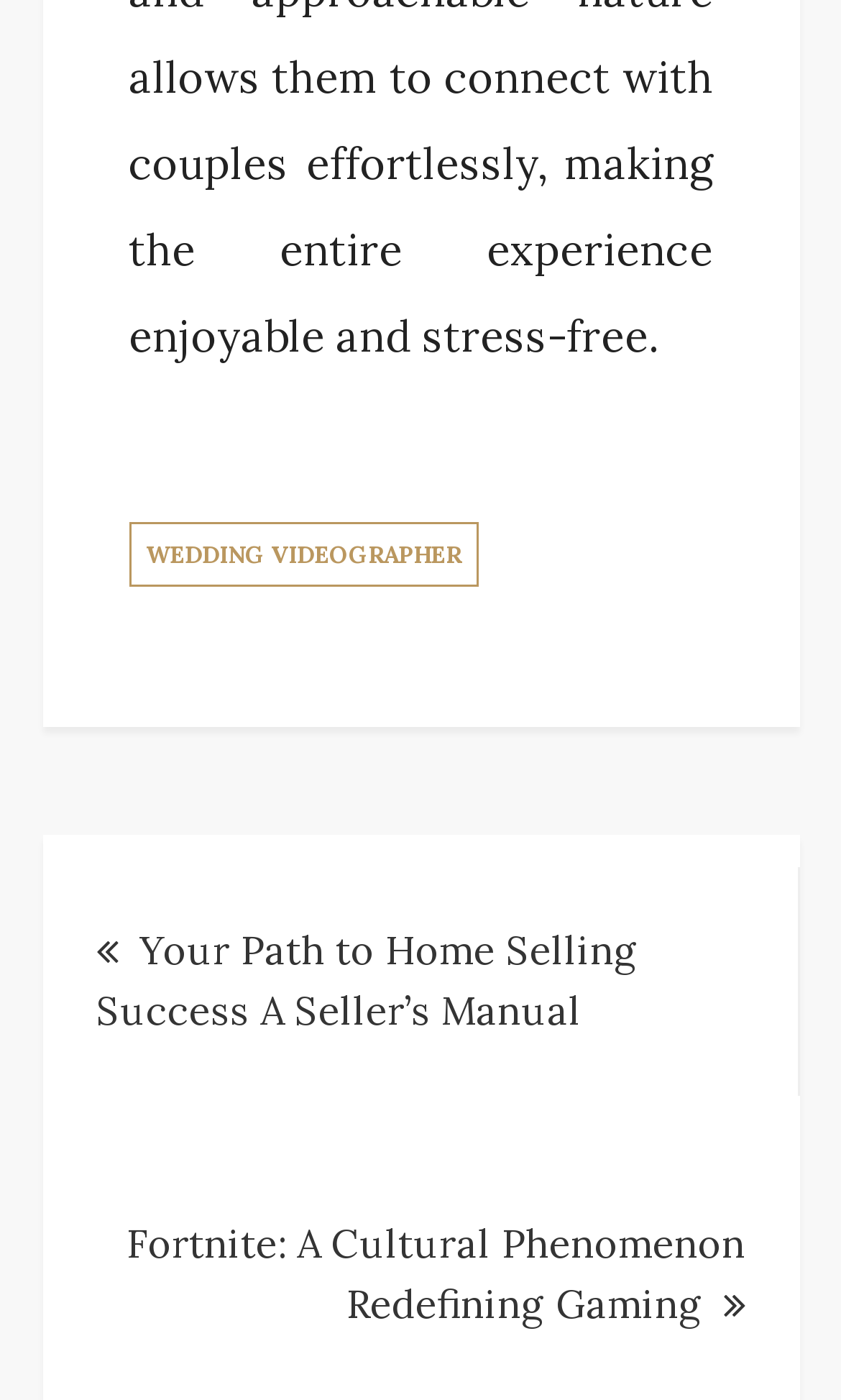Determine the bounding box for the described UI element: "Wedding Videographer".

[0.153, 0.372, 0.568, 0.418]